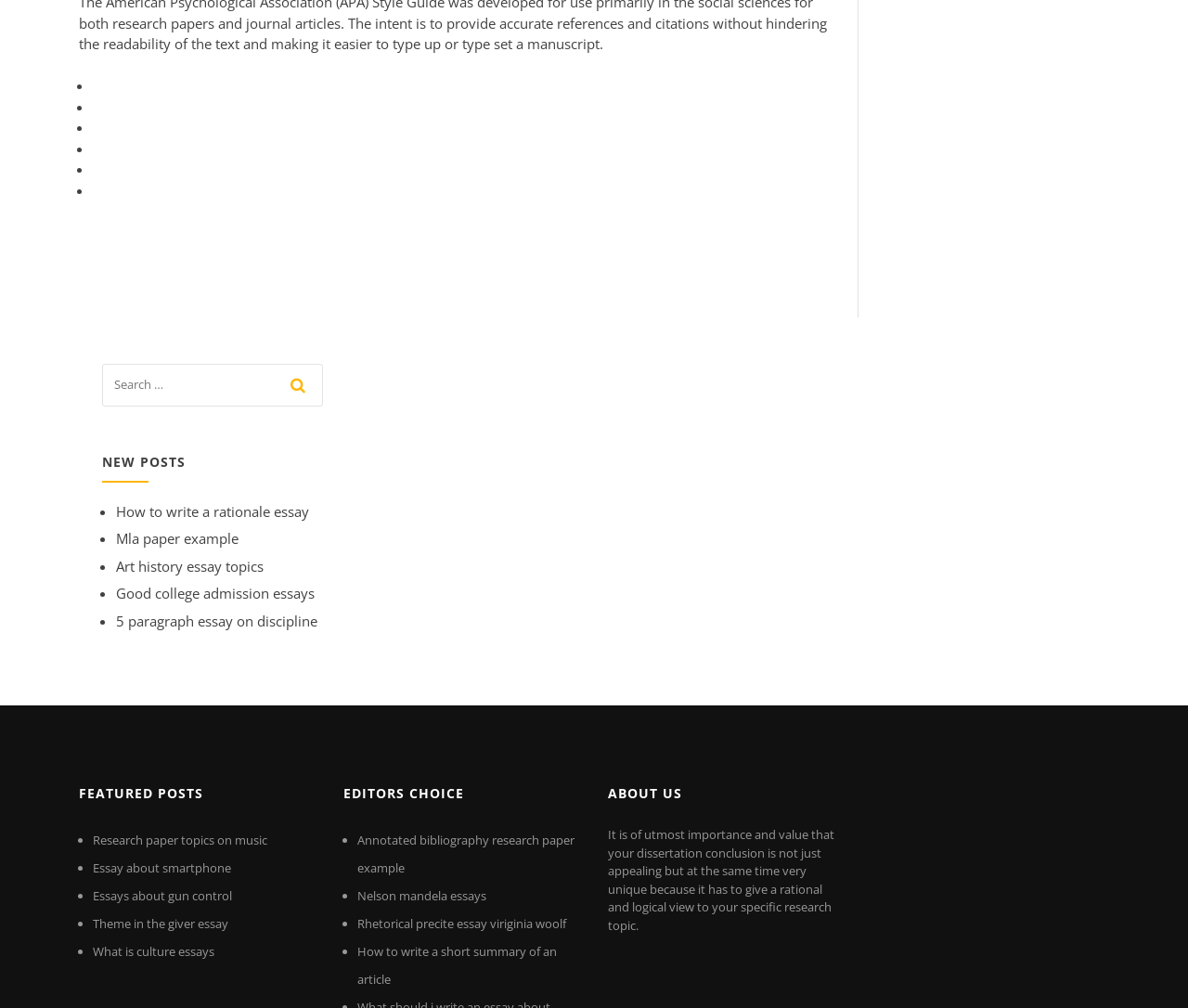Determine the bounding box coordinates of the clickable element necessary to fulfill the instruction: "search for a topic". Provide the coordinates as four float numbers within the 0 to 1 range, i.e., [left, top, right, bottom].

[0.086, 0.361, 0.271, 0.412]